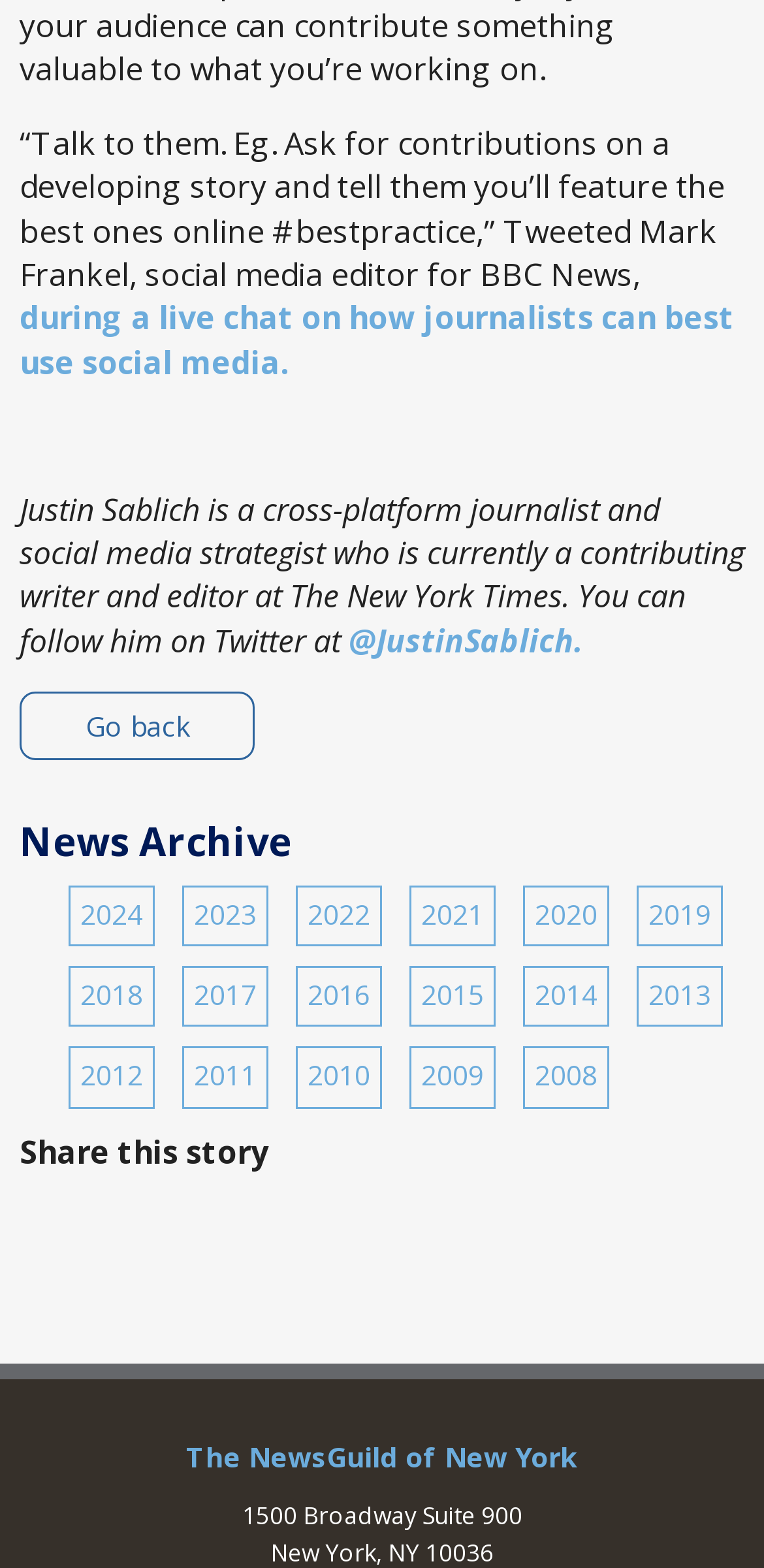Determine the bounding box for the UI element that matches this description: "@JustinSablich.".

[0.456, 0.394, 0.764, 0.422]